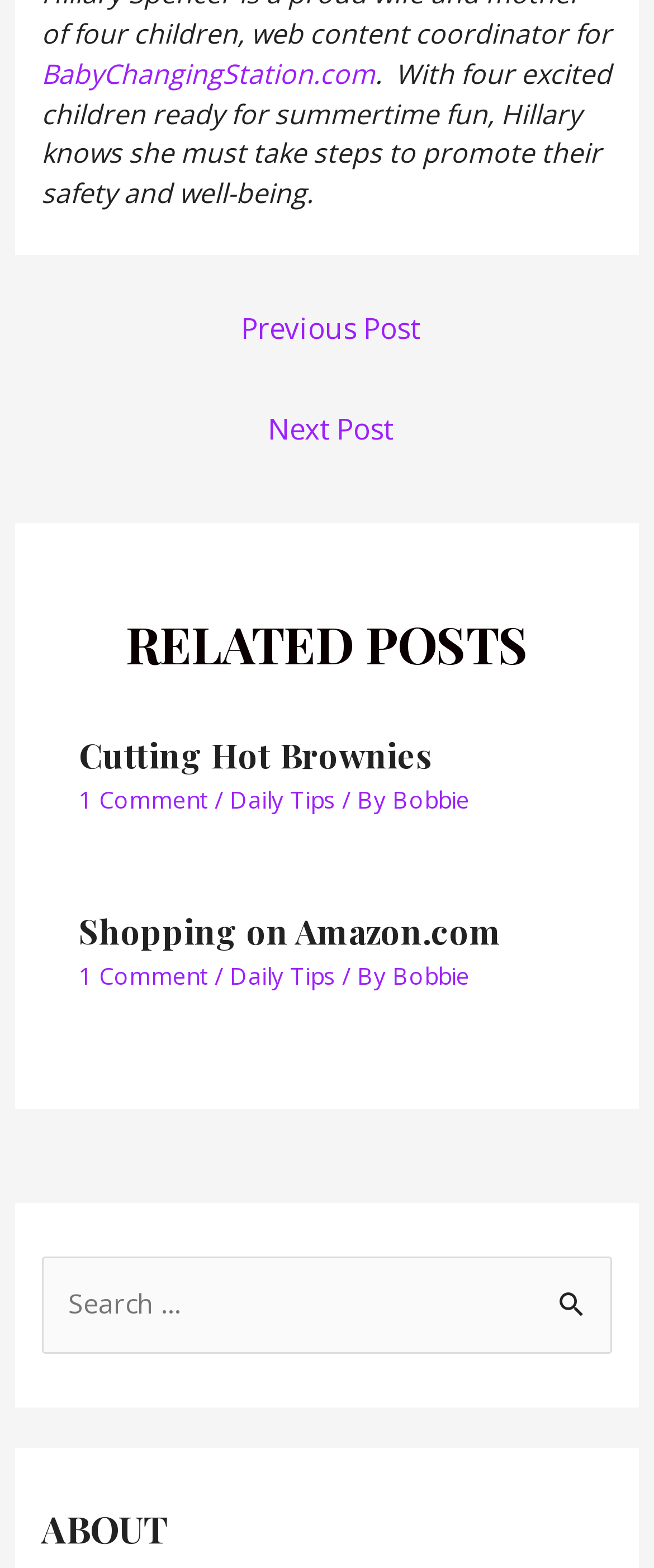What is the category of the first related post?
Give a thorough and detailed response to the question.

I looked at the first related post 'Cutting Hot Brownies' and found a link with the text 'Daily Tips', which I assume is the category of the post.